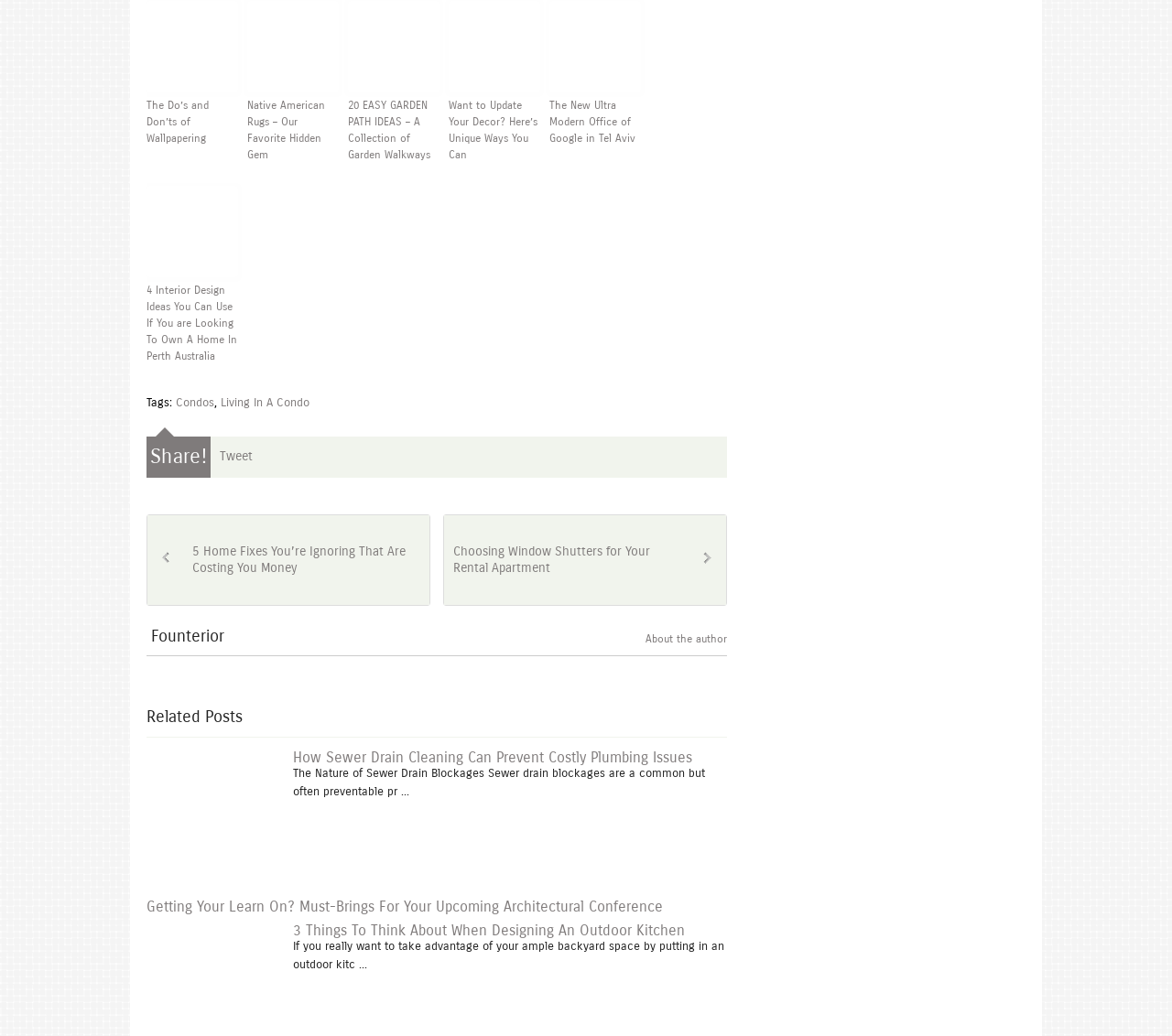Based on the image, please elaborate on the answer to the following question:
What is the main topic of this webpage?

Based on the various links and headings on the webpage, it appears that the main topic is related to home decor and design, including articles about wallpapering, garden paths, and interior design ideas.